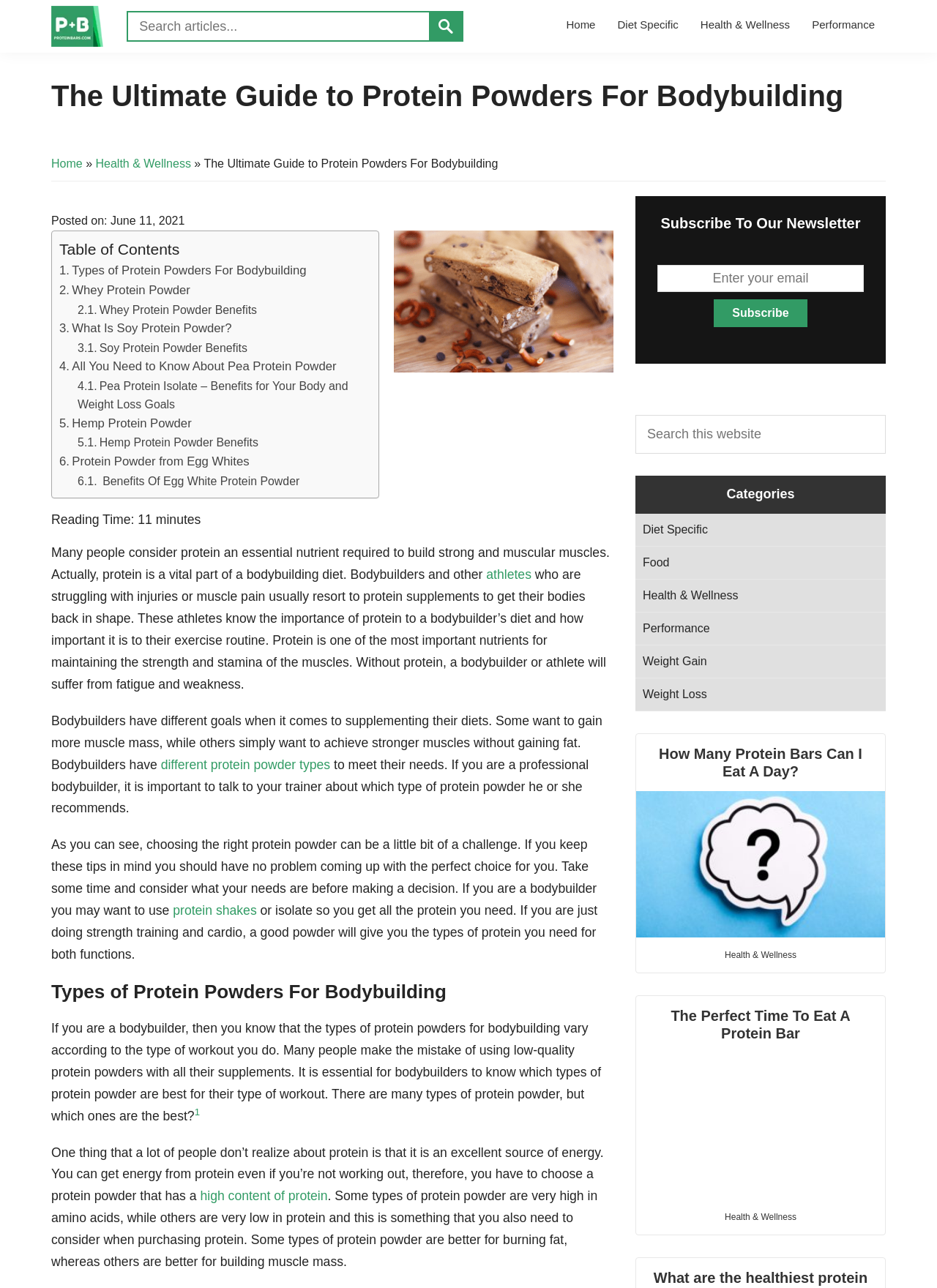Answer the question with a brief word or phrase:
What is the recommended action for bodybuilders when choosing a protein powder?

Talk to a trainer